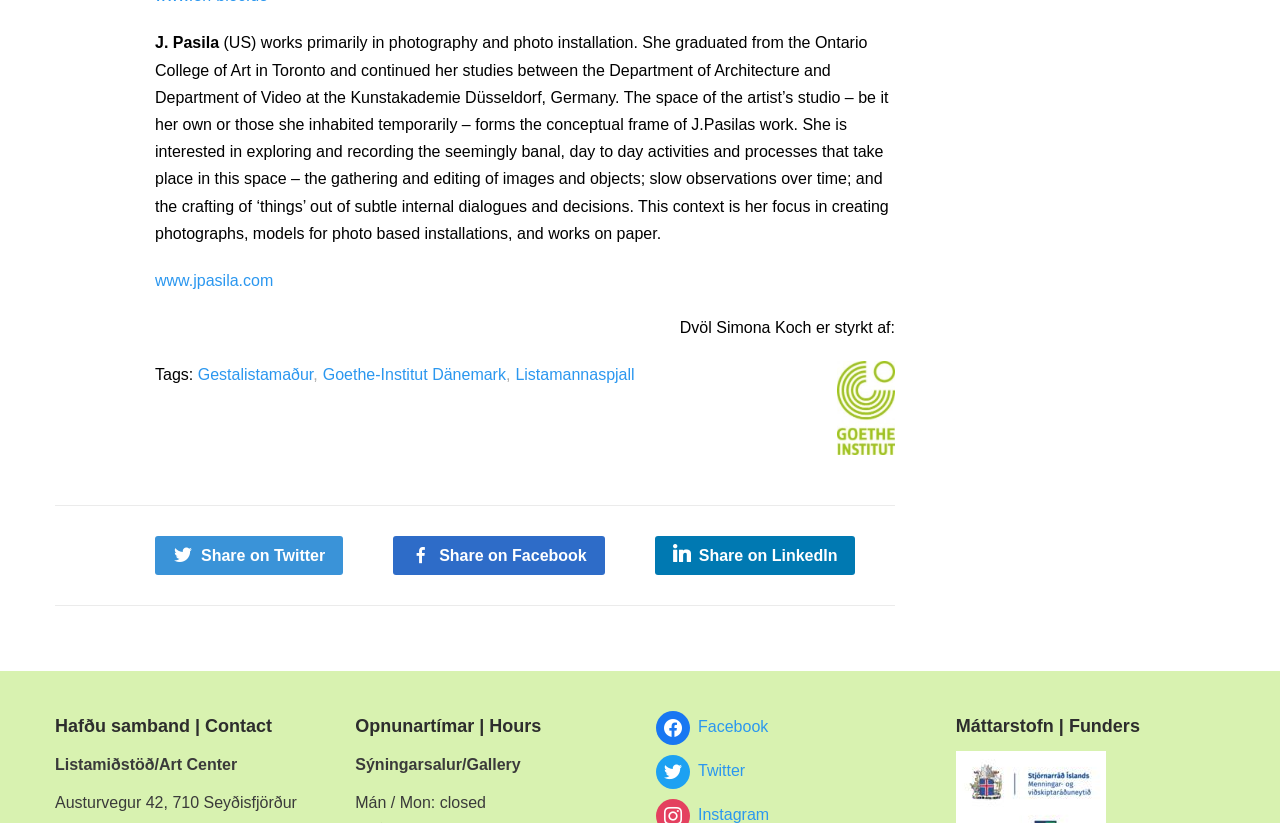What is the website of J. Pasila?
Respond to the question with a single word or phrase according to the image.

www.jpasila.com